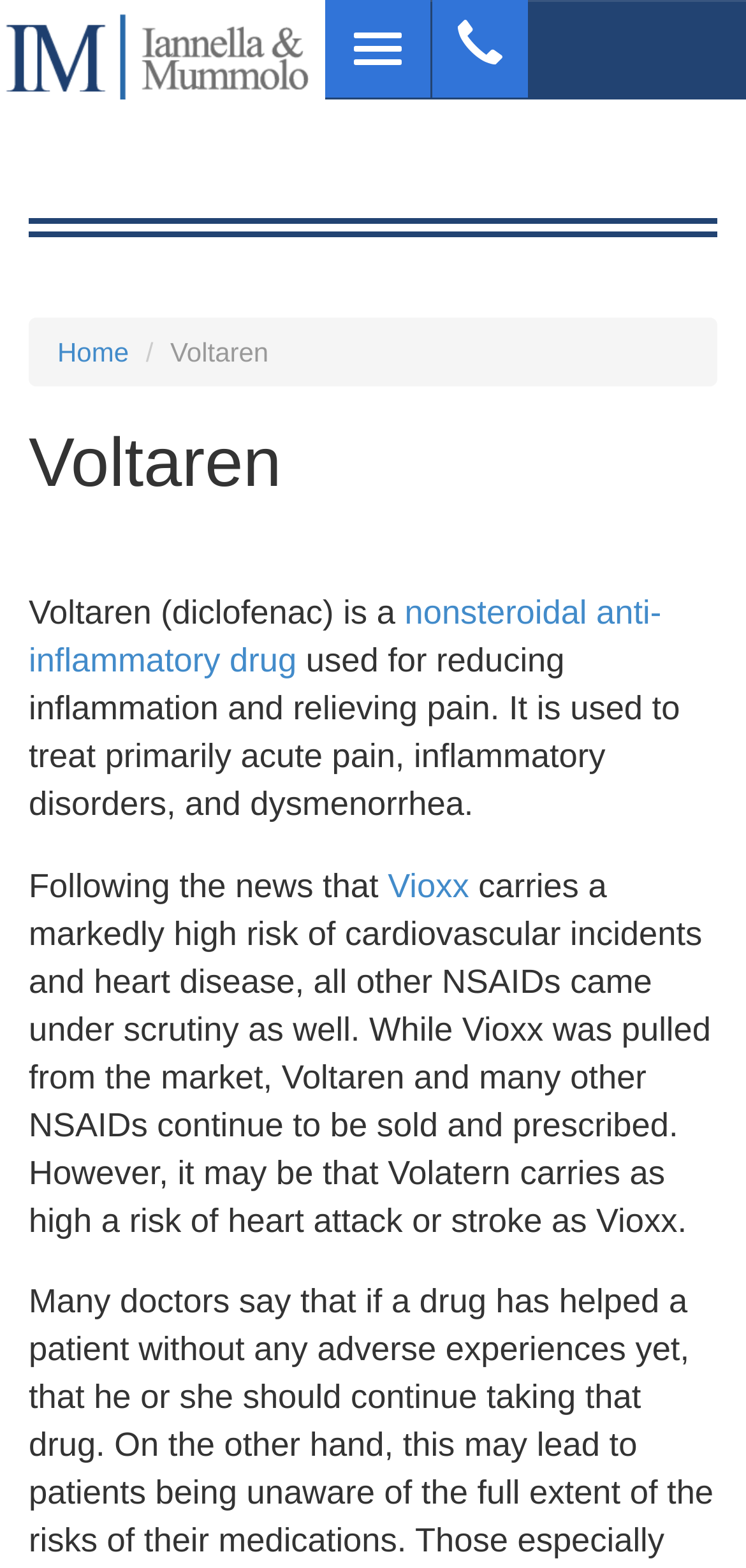Elaborate on the webpage's design and content in a detailed caption.

The webpage is about Voltaren, a nonsteroidal anti-inflammatory drug used for reducing inflammation and relieving pain. At the top left corner, there is a link to "Skip to main content". Next to it, there is an empty link, followed by a button to "Toggle navigation" and another link with an icon. 

Below these elements, there is a navigation menu with a link to "Home" on the left, and the title "Voltaren" on the right. 

The main content of the webpage starts with a heading "Voltaren" at the top center. Below the heading, there is a paragraph of text that describes Voltaren as a nonsteroidal anti-inflammatory drug used for reducing inflammation and relieving pain, and its uses in treating acute pain, inflammatory disorders, and dysmenorrhea. 

Following this paragraph, there is another paragraph of text that discusses the news about Vioxx, another NSAID, and its high risk of cardiovascular incidents and heart disease. The text also compares Voltaren to Vioxx, suggesting that Voltaren may carry a similar high risk of heart attack or stroke.